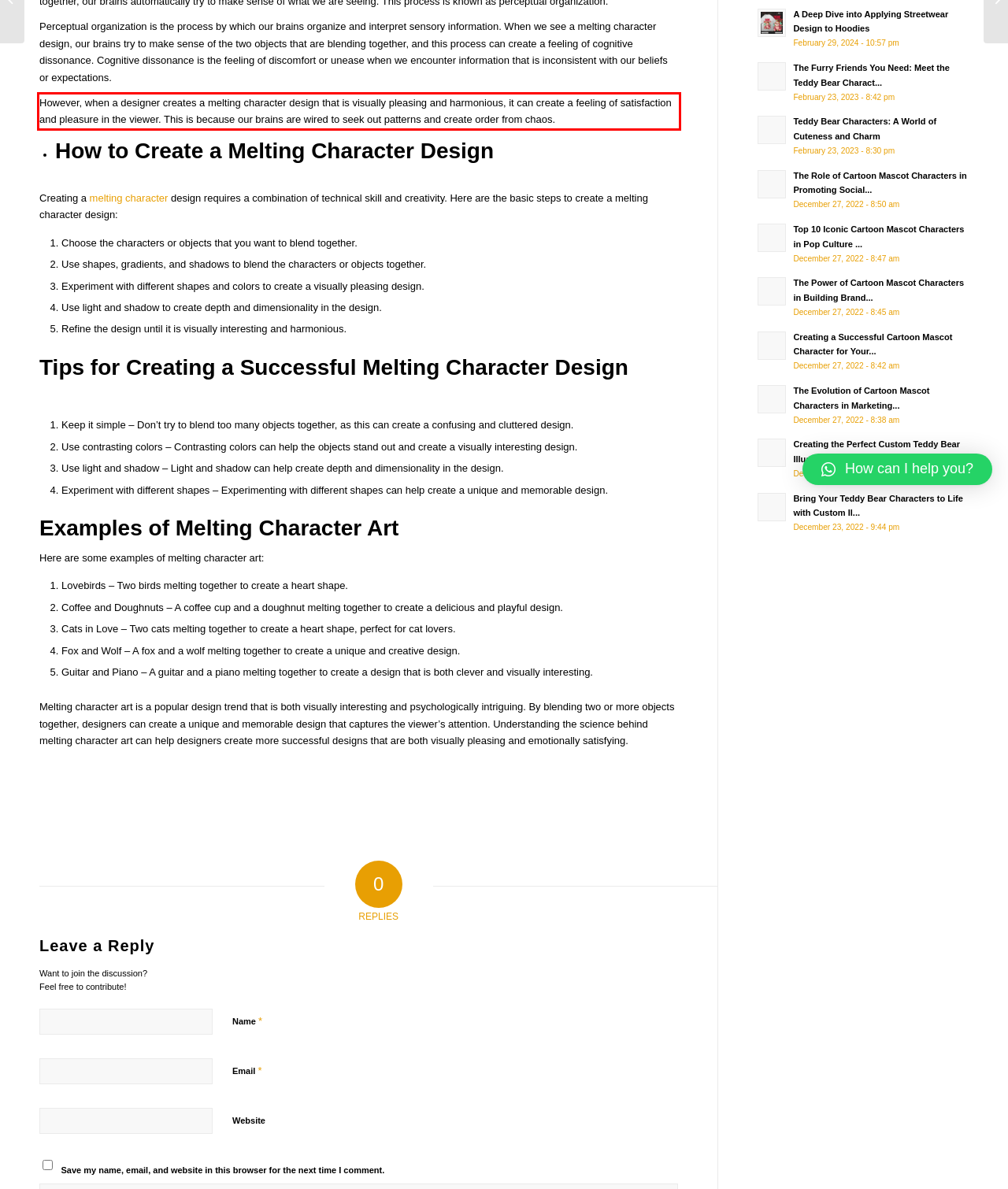You have a screenshot of a webpage with a red bounding box. Use OCR to generate the text contained within this red rectangle.

However, when a designer creates a melting character design that is visually pleasing and harmonious, it can create a feeling of satisfaction and pleasure in the viewer. This is because our brains are wired to seek out patterns and create order from chaos.